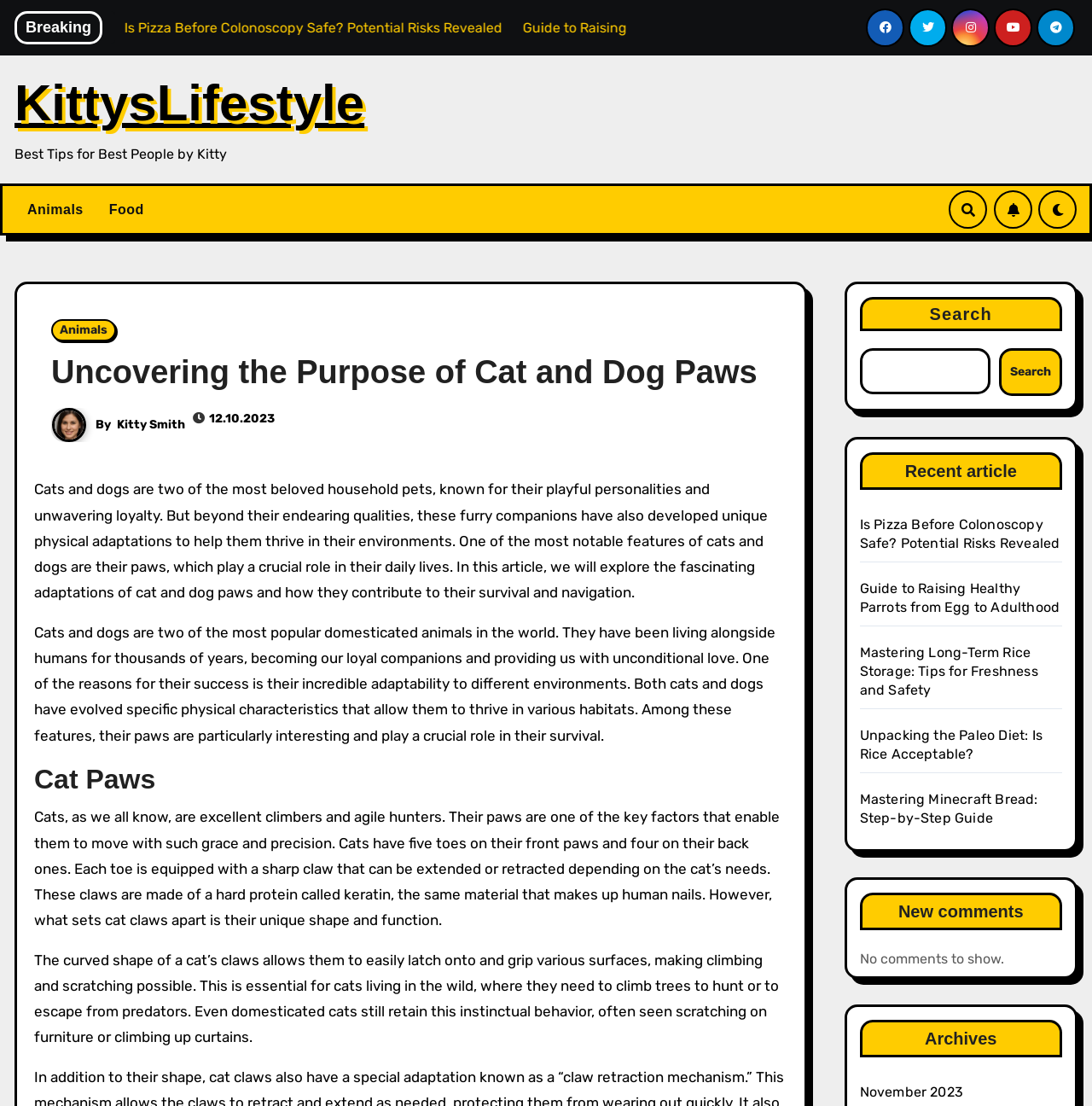Please determine the bounding box coordinates of the element's region to click for the following instruction: "Click on the link to read about cat and dog paws".

[0.047, 0.321, 0.705, 0.354]